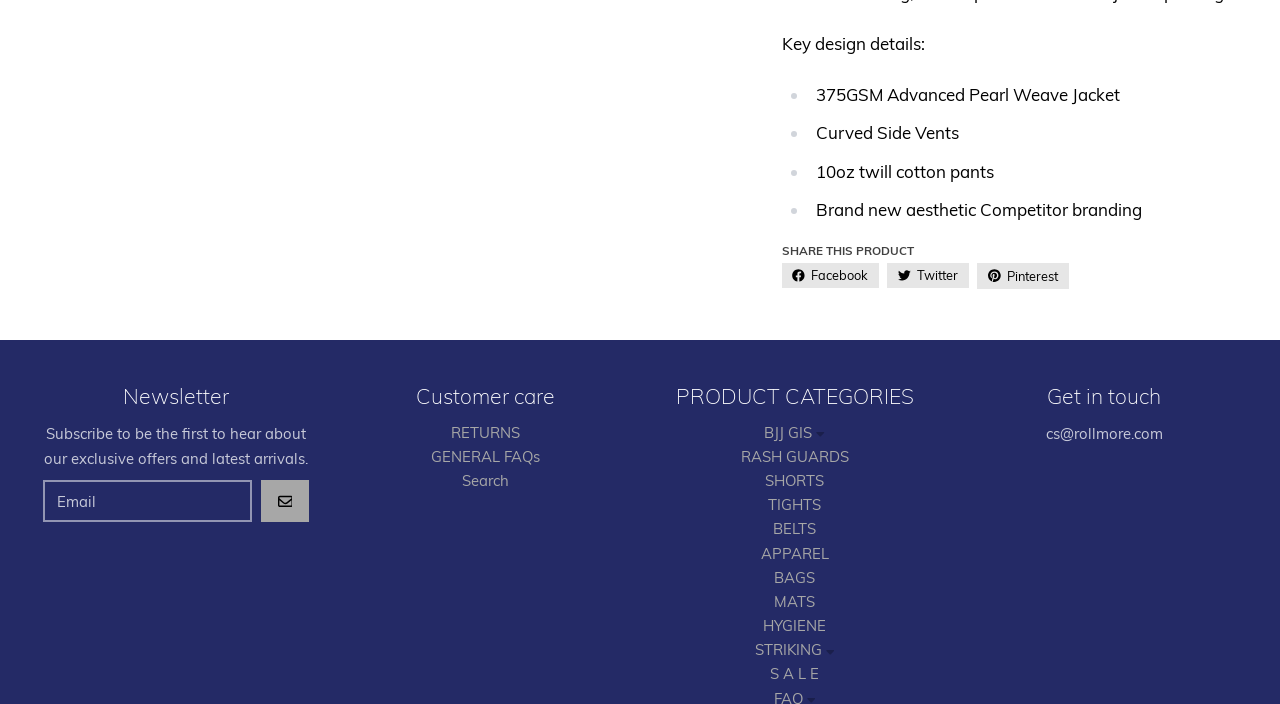Please provide a brief answer to the question using only one word or phrase: 
How can you share this product?

Facebook, Twitter, Pinterest